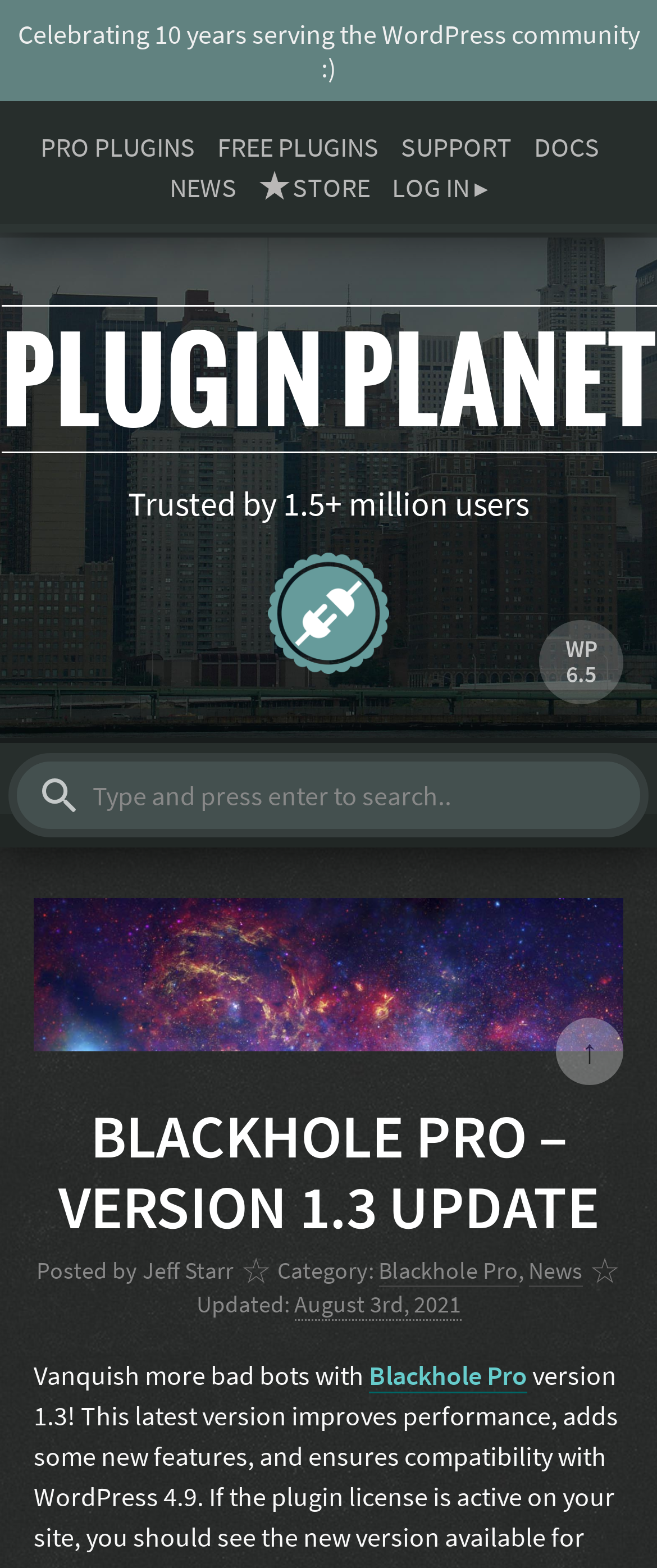Identify the bounding box coordinates of the clickable region to carry out the given instruction: "Learn more about Blackhole Pro".

[0.562, 0.866, 0.803, 0.889]